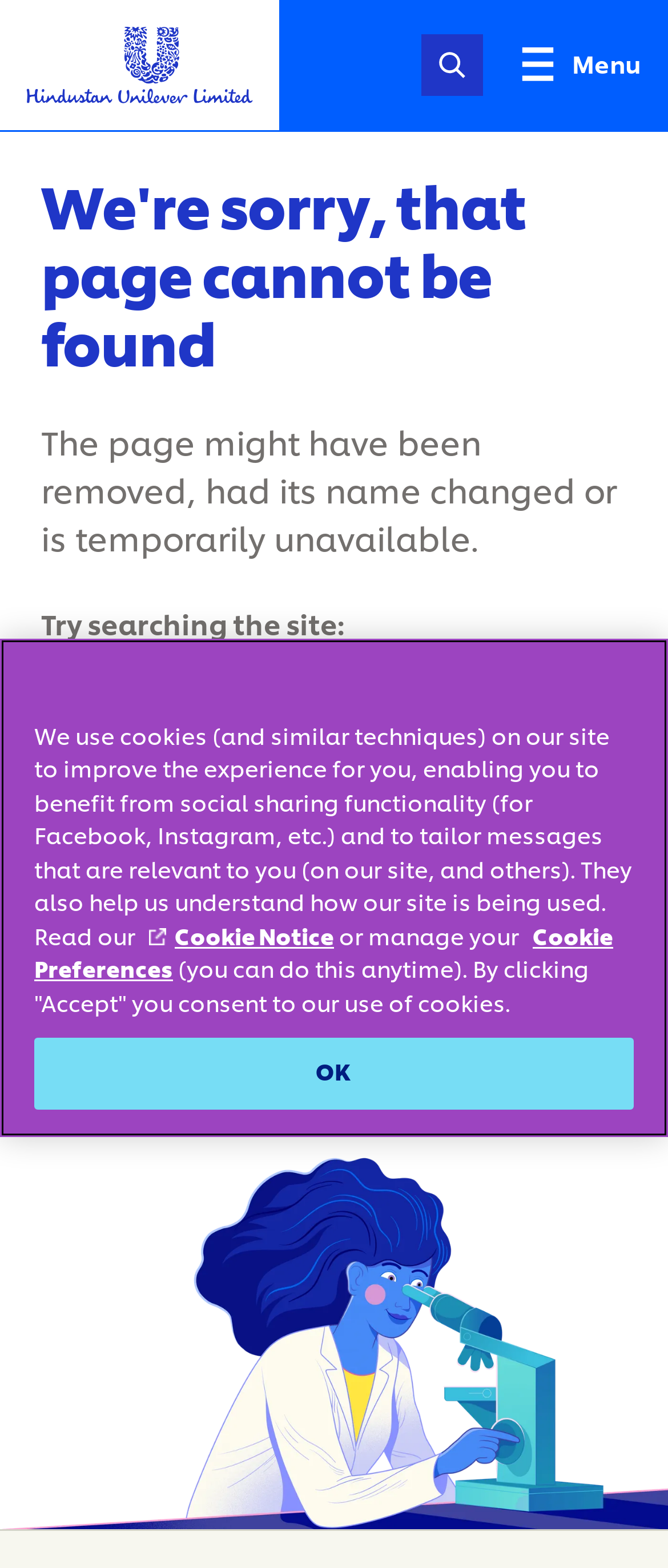Could you highlight the region that needs to be clicked to execute the instruction: "Click the Search button"?

[0.723, 0.429, 0.938, 0.482]